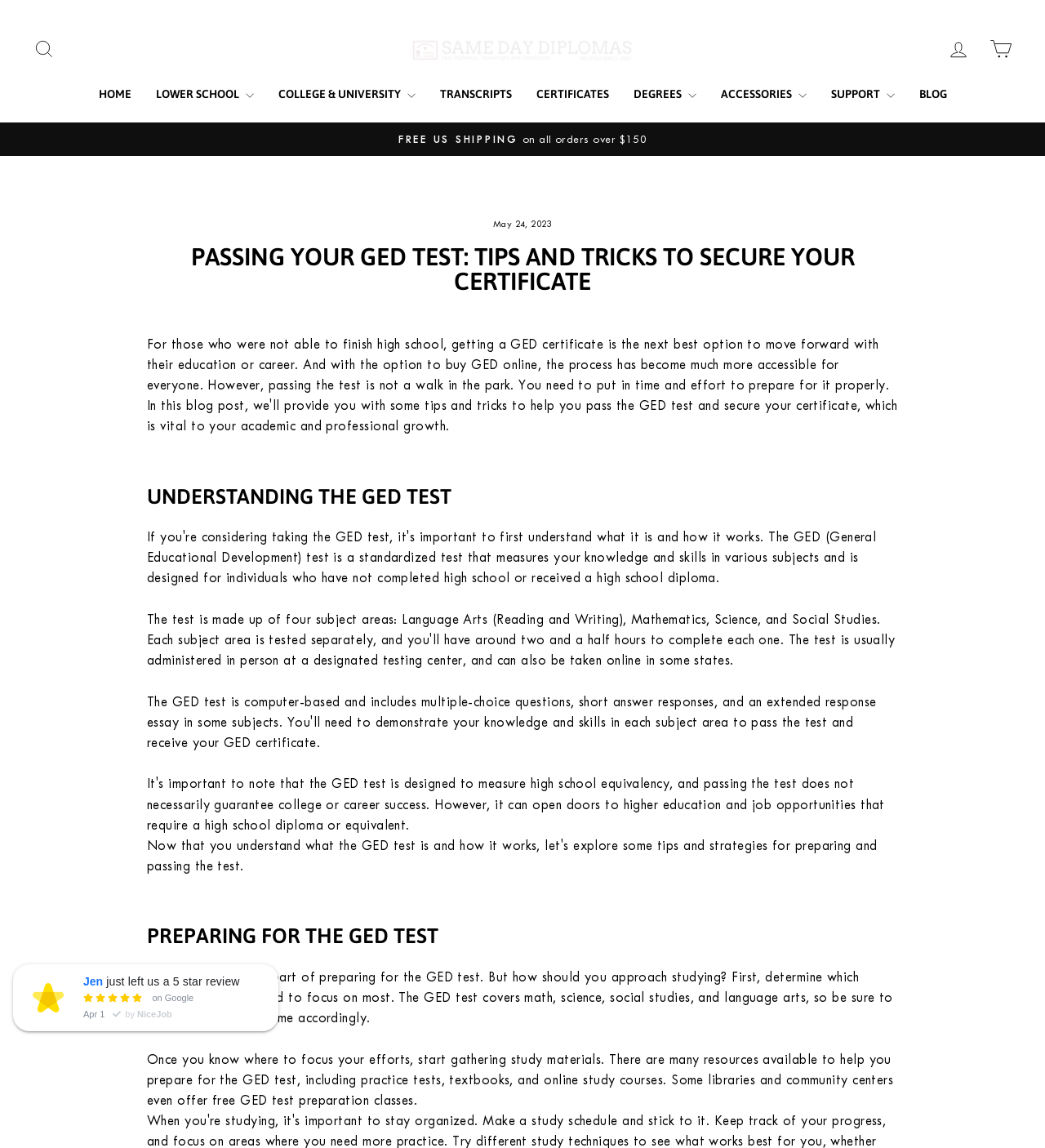What is the date mentioned in the webpage?
Analyze the screenshot and provide a detailed answer to the question.

The date mentioned in the webpage is May 24, 2023, which is displayed in the format 'May 24, 2023'.